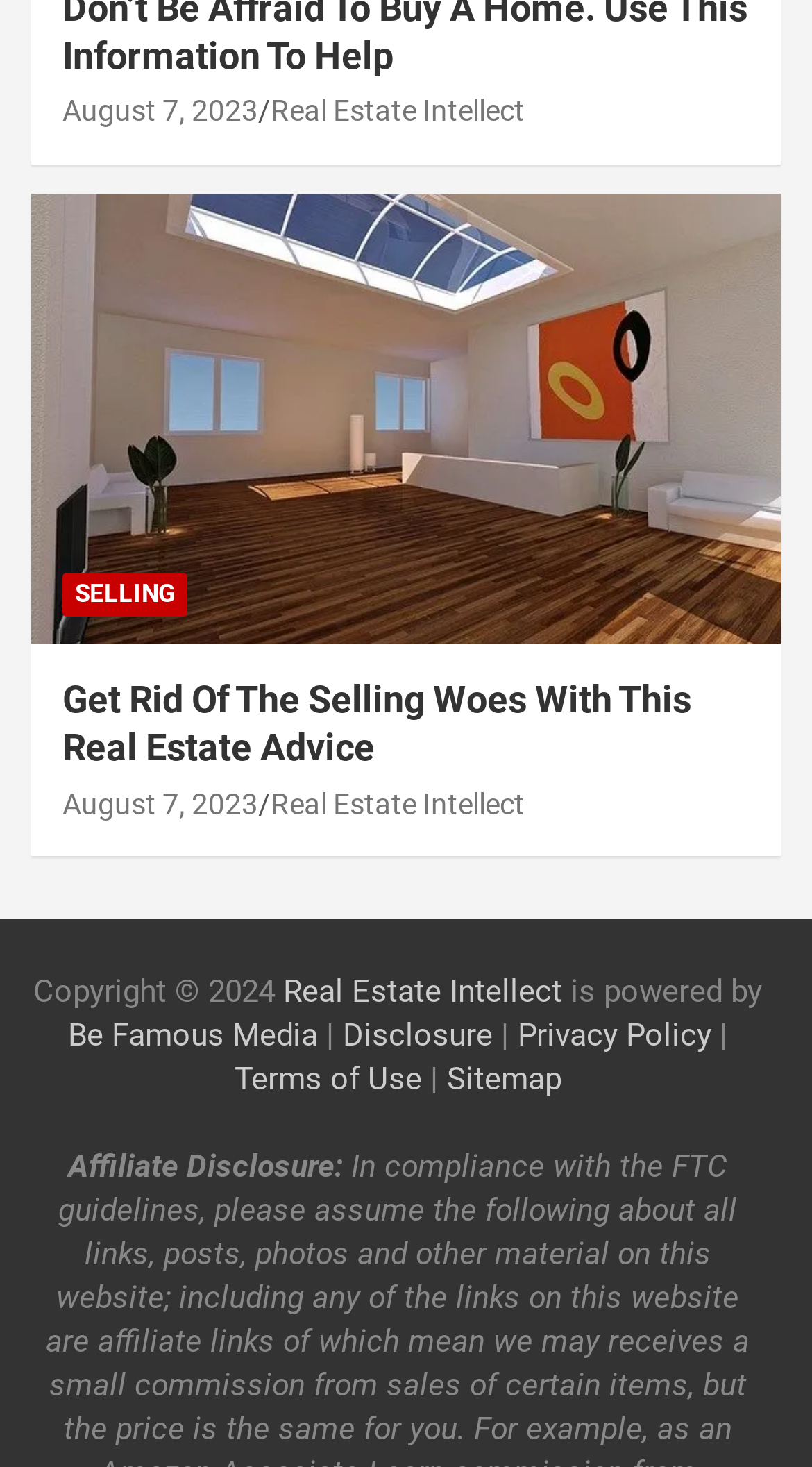What is the date of the latest article?
Based on the image, please offer an in-depth response to the question.

The date of the latest article can be found at the top of the webpage, where it says 'August 7, 2023' twice, indicating that it is the date of the latest article.